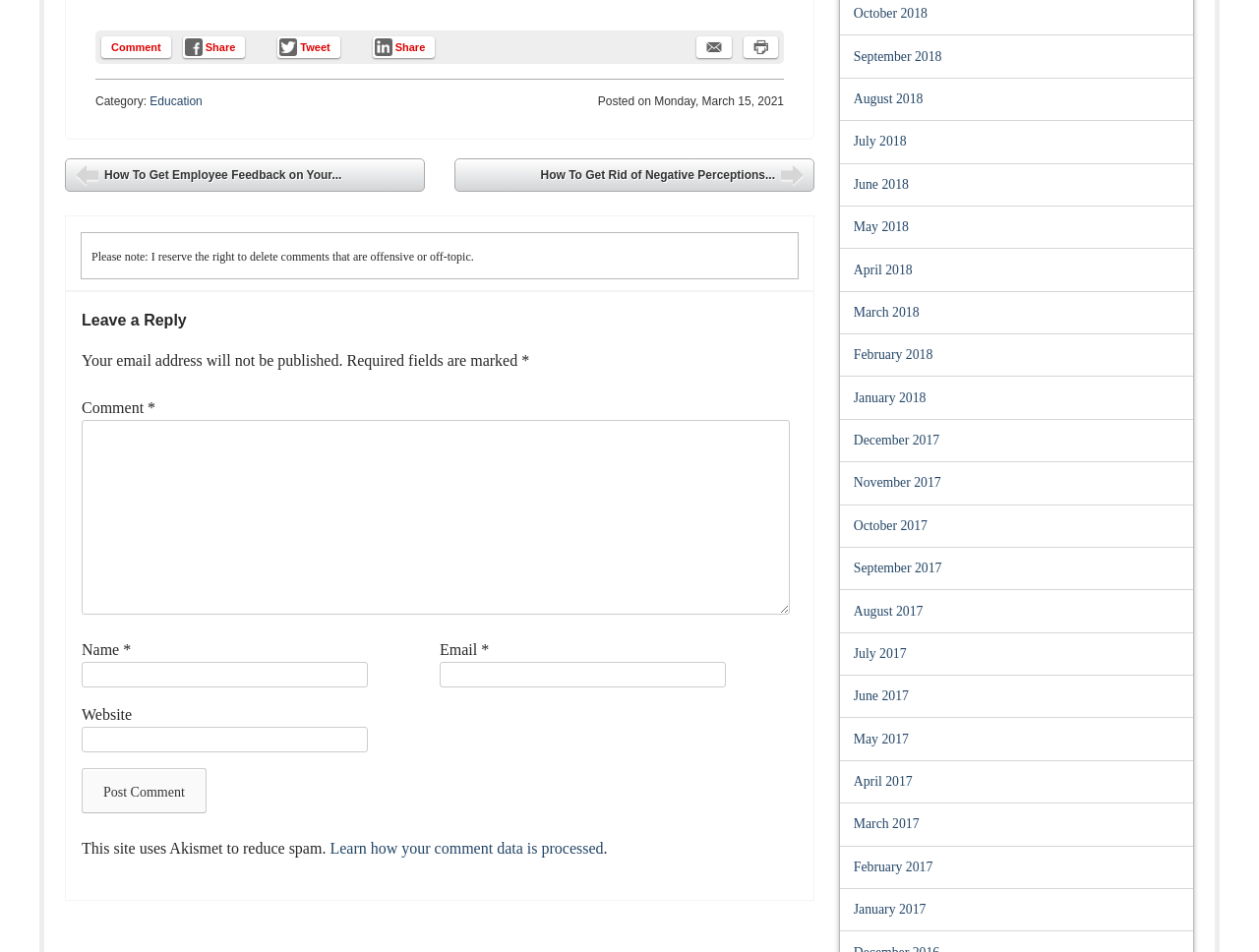Please identify the bounding box coordinates of the element I should click to complete this instruction: 'Post a comment'. The coordinates should be given as four float numbers between 0 and 1, like this: [left, top, right, bottom].

[0.065, 0.807, 0.164, 0.854]